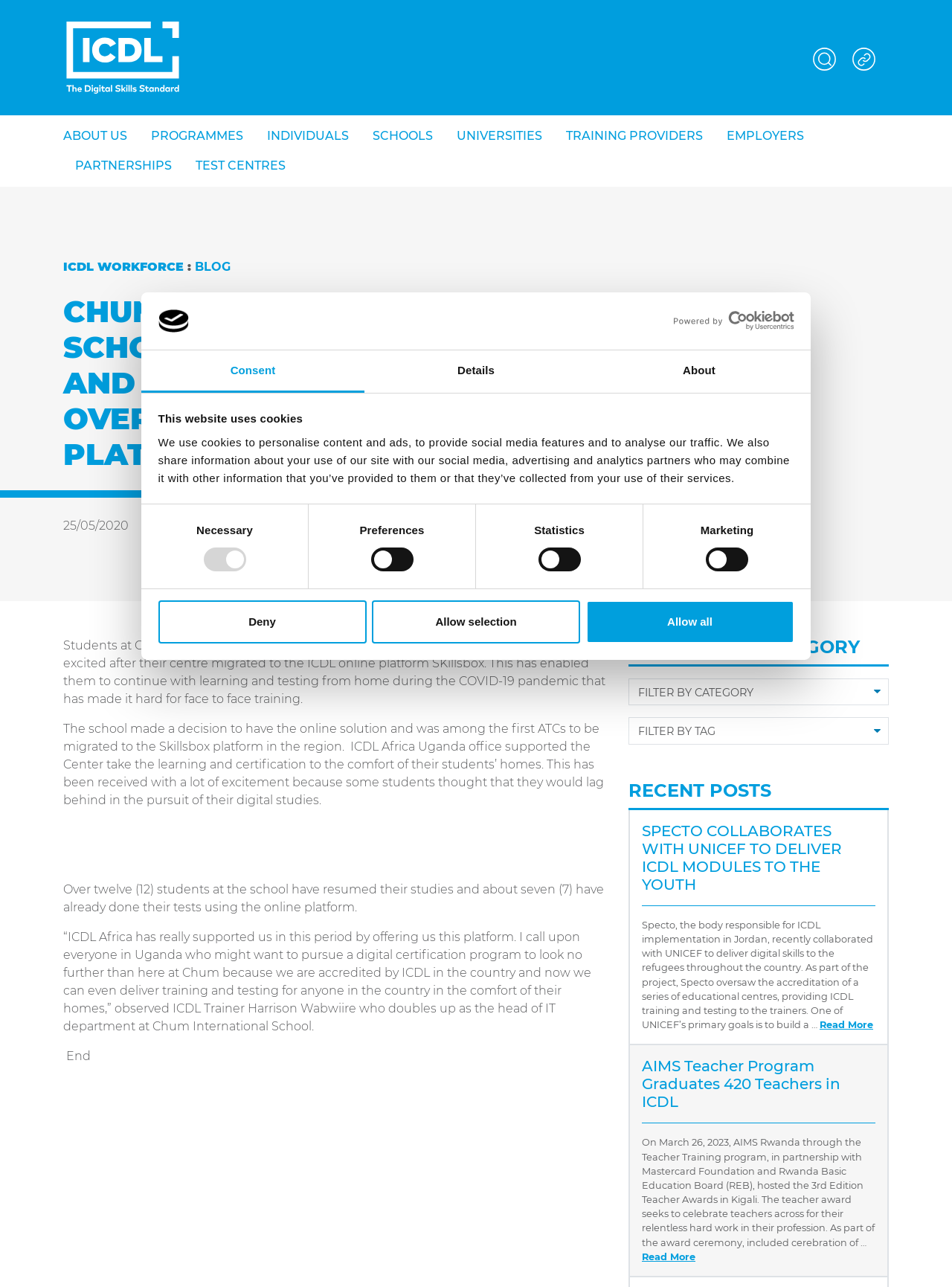What is the name of the platform that Chum International School migrated to?
Answer the question with as much detail as possible.

The article states that Chum International School migrated to the ICDL online platform Skillsbox, which enables students to continue learning and testing from home during the COVID-19 pandemic.